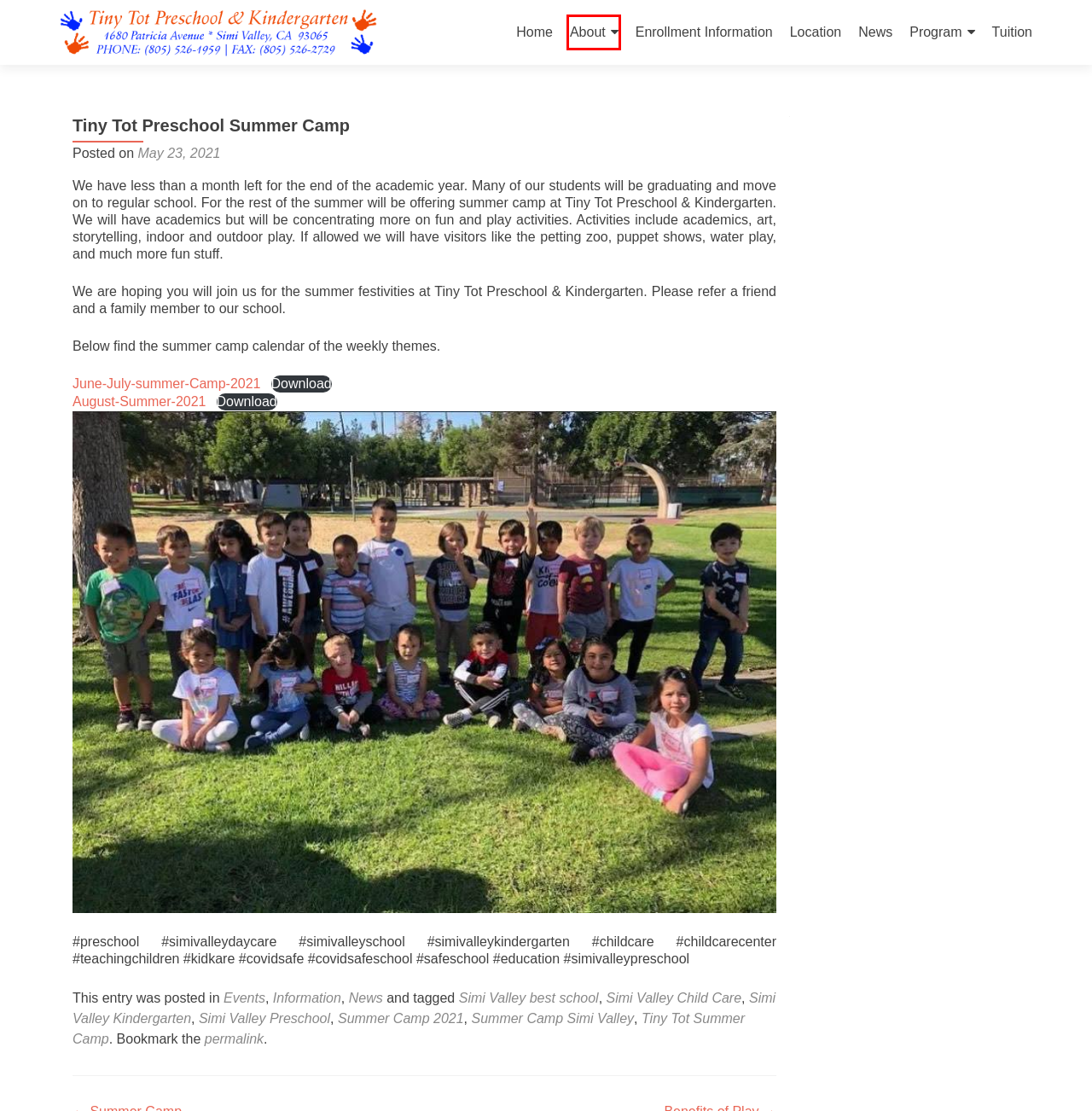You have a screenshot of a webpage with a red bounding box around an element. Select the webpage description that best matches the new webpage after clicking the element within the red bounding box. Here are the descriptions:
A. Simi Valley Kindergarten – Tiny Tot Preschool
B. Simi Valley Preschool – Tiny Tot Preschool
C. Summer Camp Simi Valley – Tiny Tot Preschool
D. News – Tiny Tot Preschool
E. Summer Camp 2021 – Tiny Tot Preschool
F. Program – Tiny Tot Preschool
G. Tiny Tot Summer Camp – Tiny Tot Preschool
H. About – Tiny Tot Preschool

H